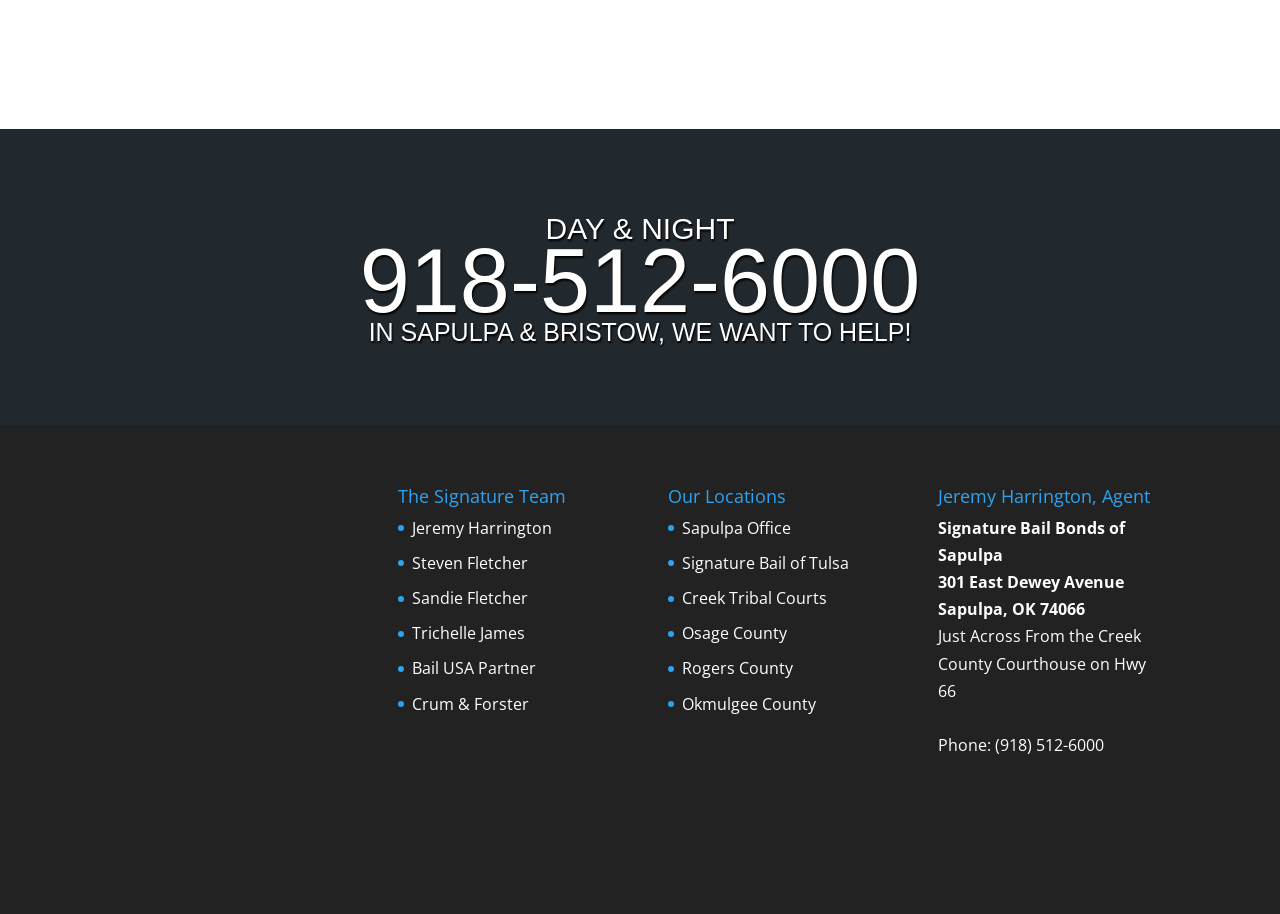Please identify the bounding box coordinates of the element that needs to be clicked to perform the following instruction: "Click Sapulpa Bail Bonds".

[0.1, 0.055, 0.335, 0.079]